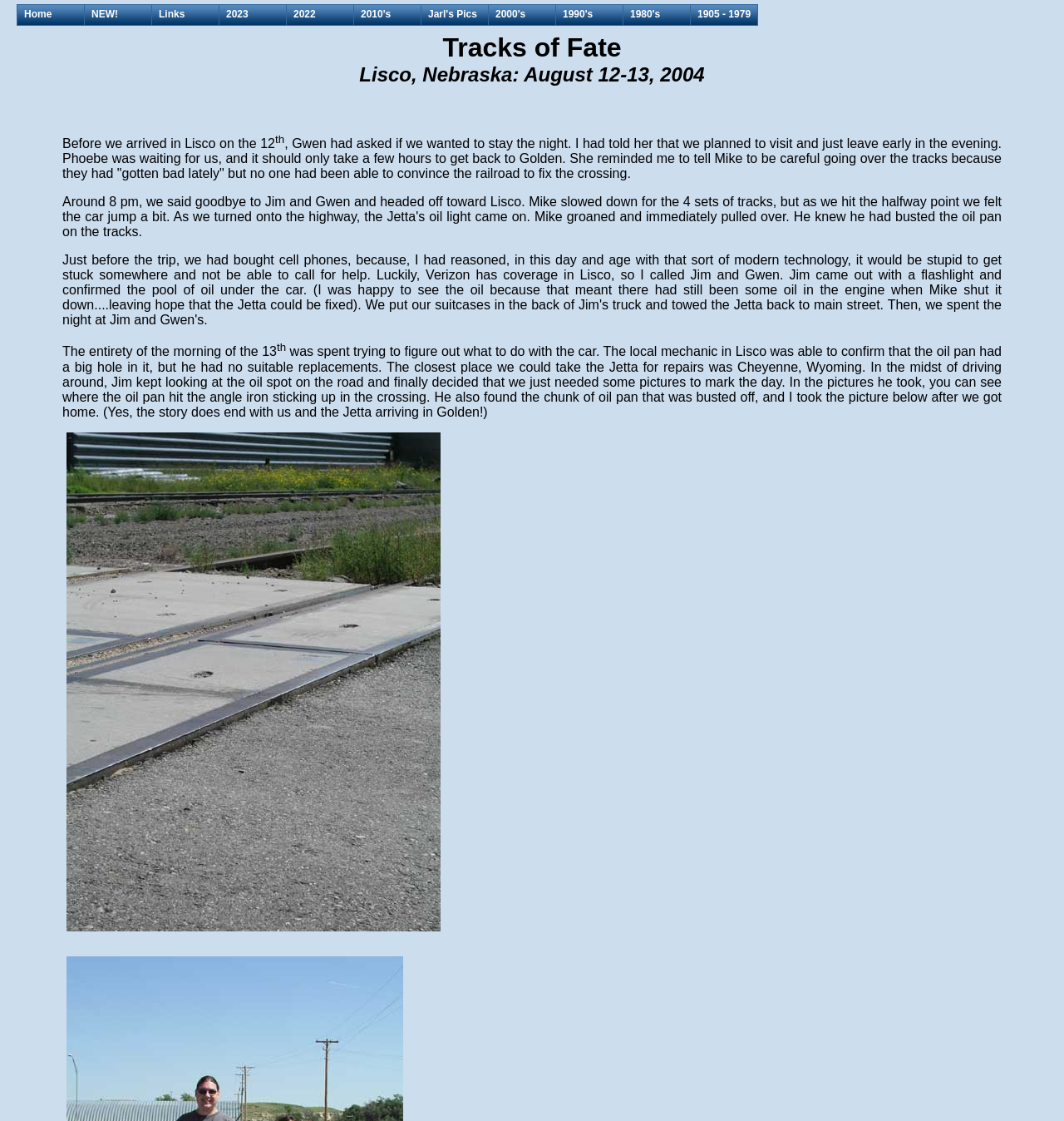What is the purpose of the picture taken by Jim?
Please provide a detailed and comprehensive answer to the question.

According to the story, Jim took pictures to mark the day, and one of the pictures shows where the oil pan hit the angle iron sticking up in the crossing.